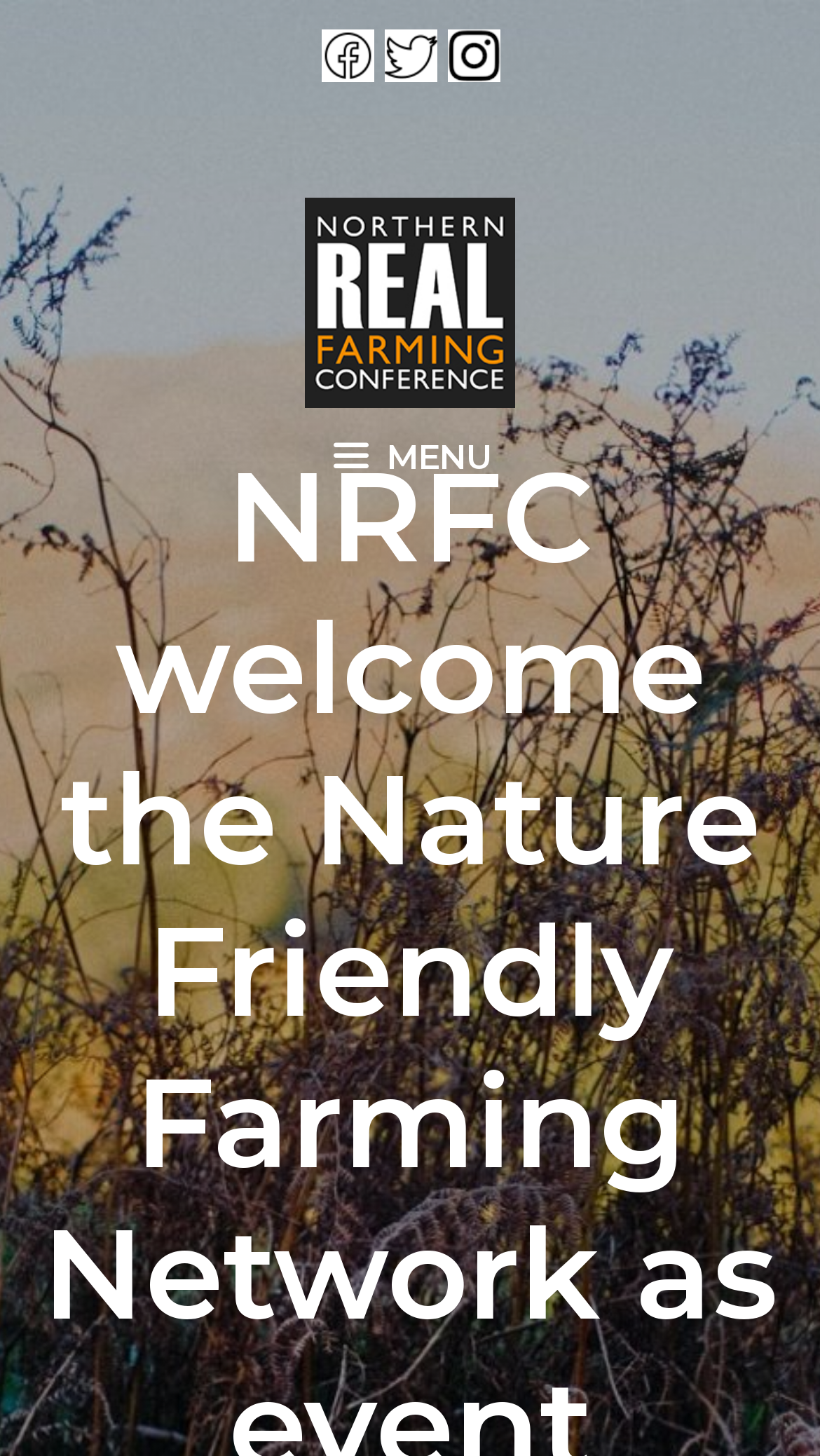Please determine the bounding box of the UI element that matches this description: blog archive. The coordinates should be given as (top-left x, top-left y, bottom-right x, bottom-right y), with all values between 0 and 1.

None